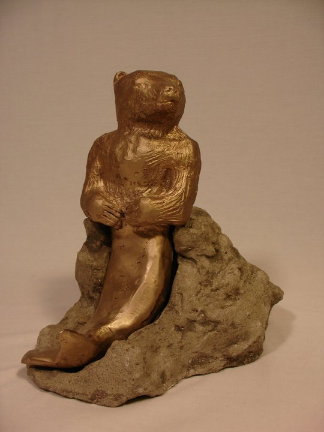What is the Aquabear resting on?
Using the visual information, answer the question in a single word or phrase.

a rocky base